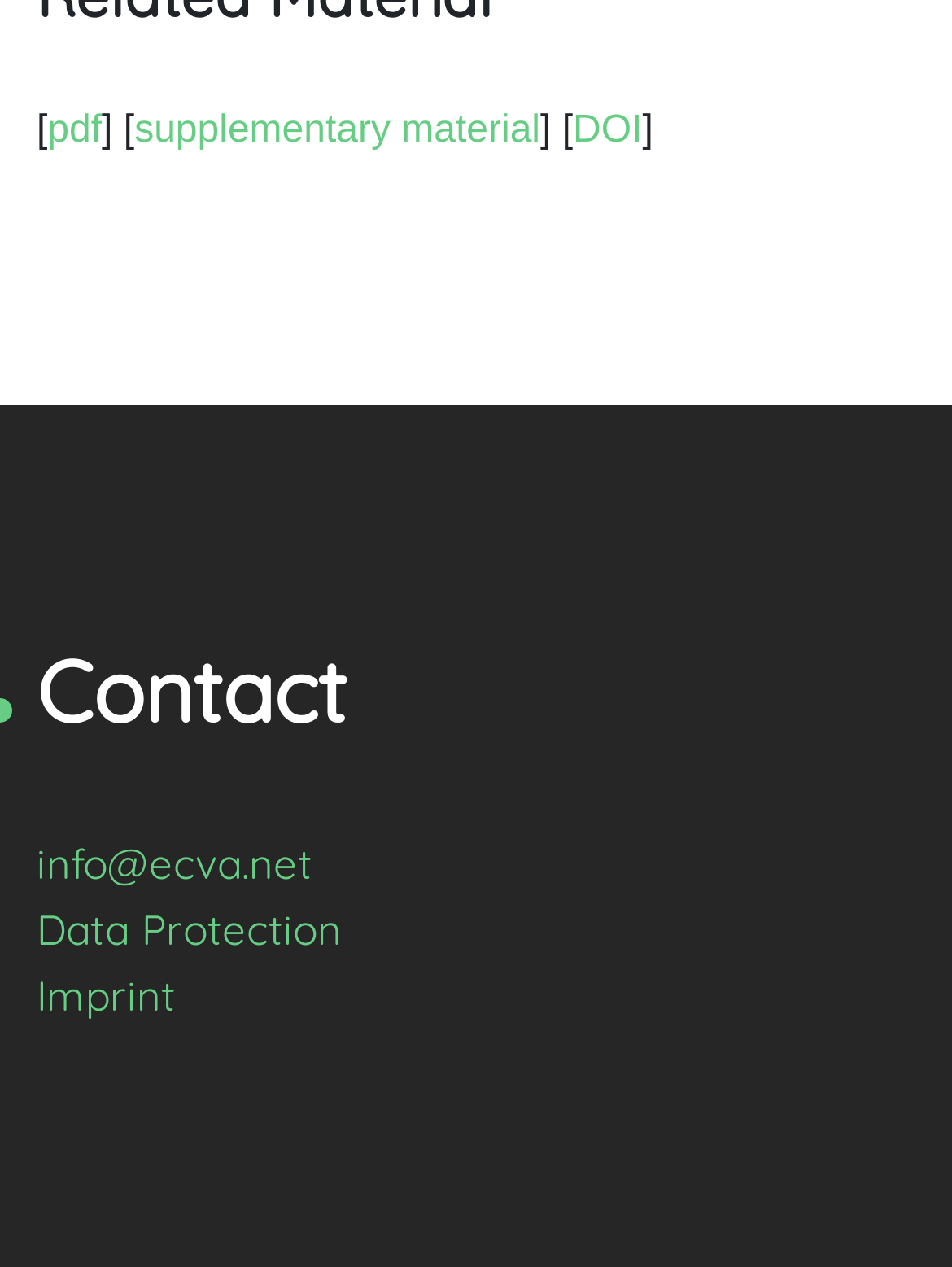Refer to the image and provide a thorough answer to this question:
What is the DOI link for?

The DOI link is for supplementary material because it is located next to the 'supplementary material' link, suggesting they are related.